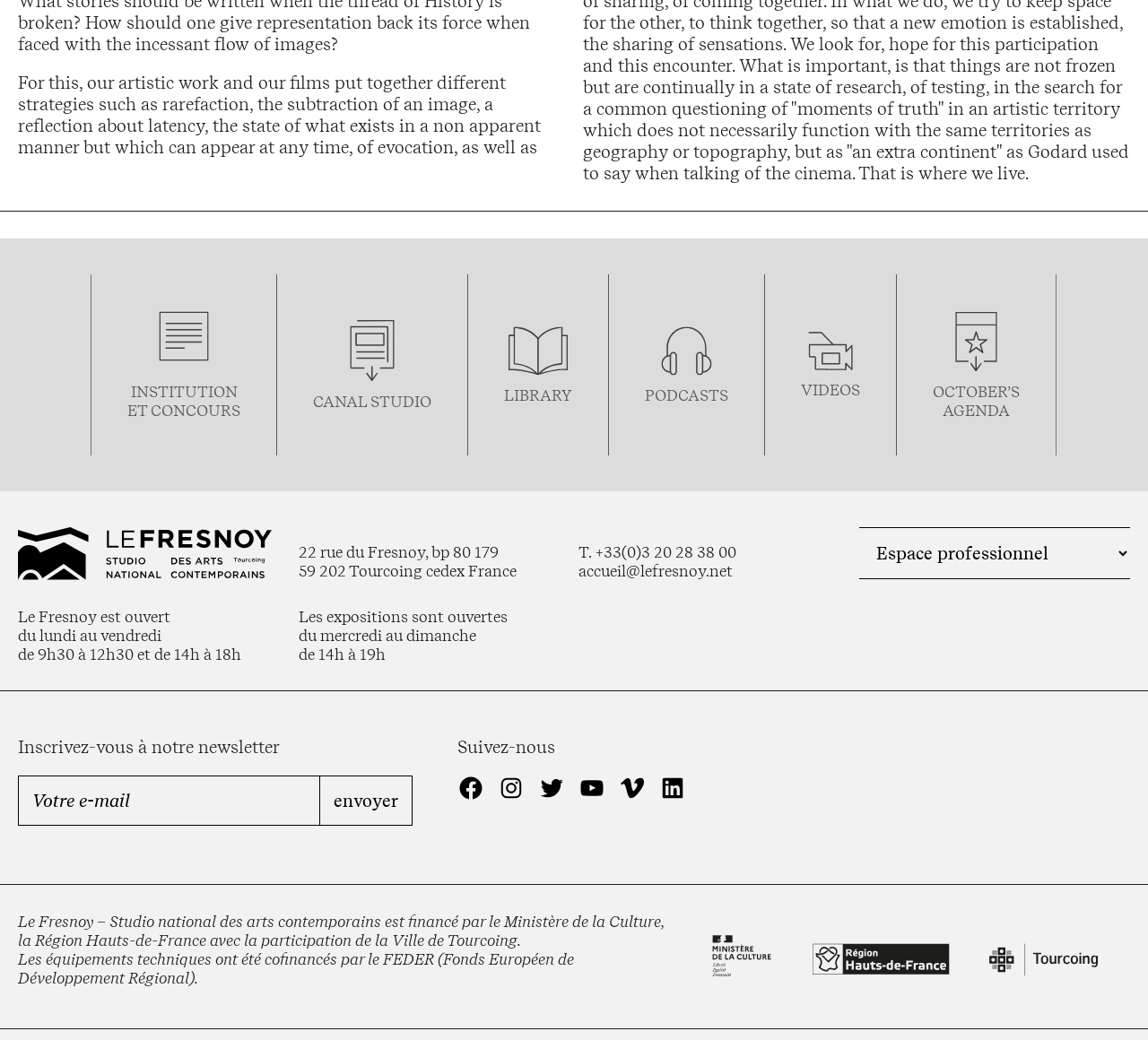Using the image as a reference, answer the following question in as much detail as possible:
What are the opening hours of the exhibitions?

The opening hours of the exhibitions can be found in the static text 'Les expositions sont ouvertes du mercredi au dimanche de 14h à 19h' which indicates that the exhibitions are open from Wednesday to Sunday, from 2 pm to 7 pm.